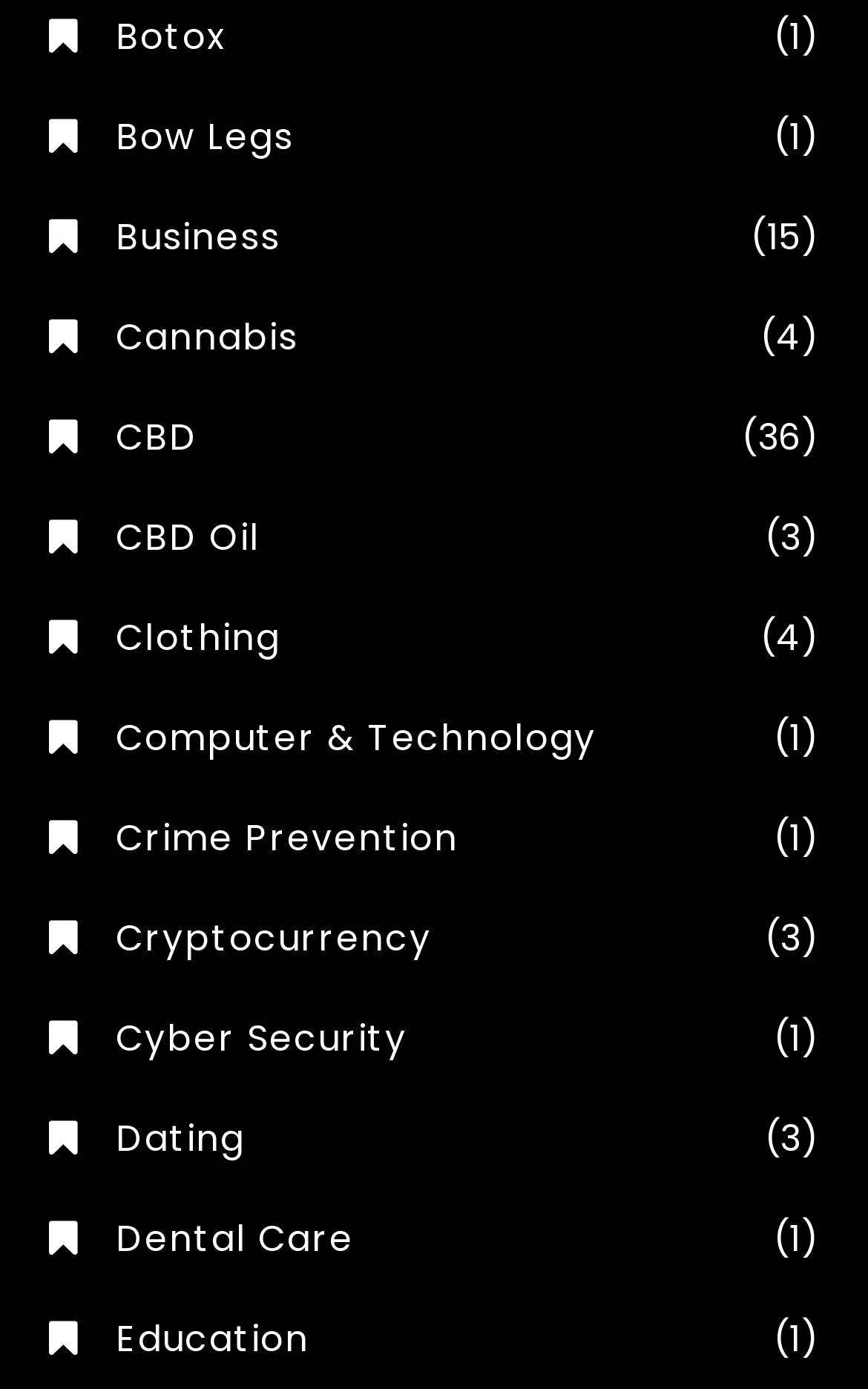Can you specify the bounding box coordinates of the area that needs to be clicked to fulfill the following instruction: "Read about Cryptocurrency"?

[0.056, 0.657, 0.497, 0.695]